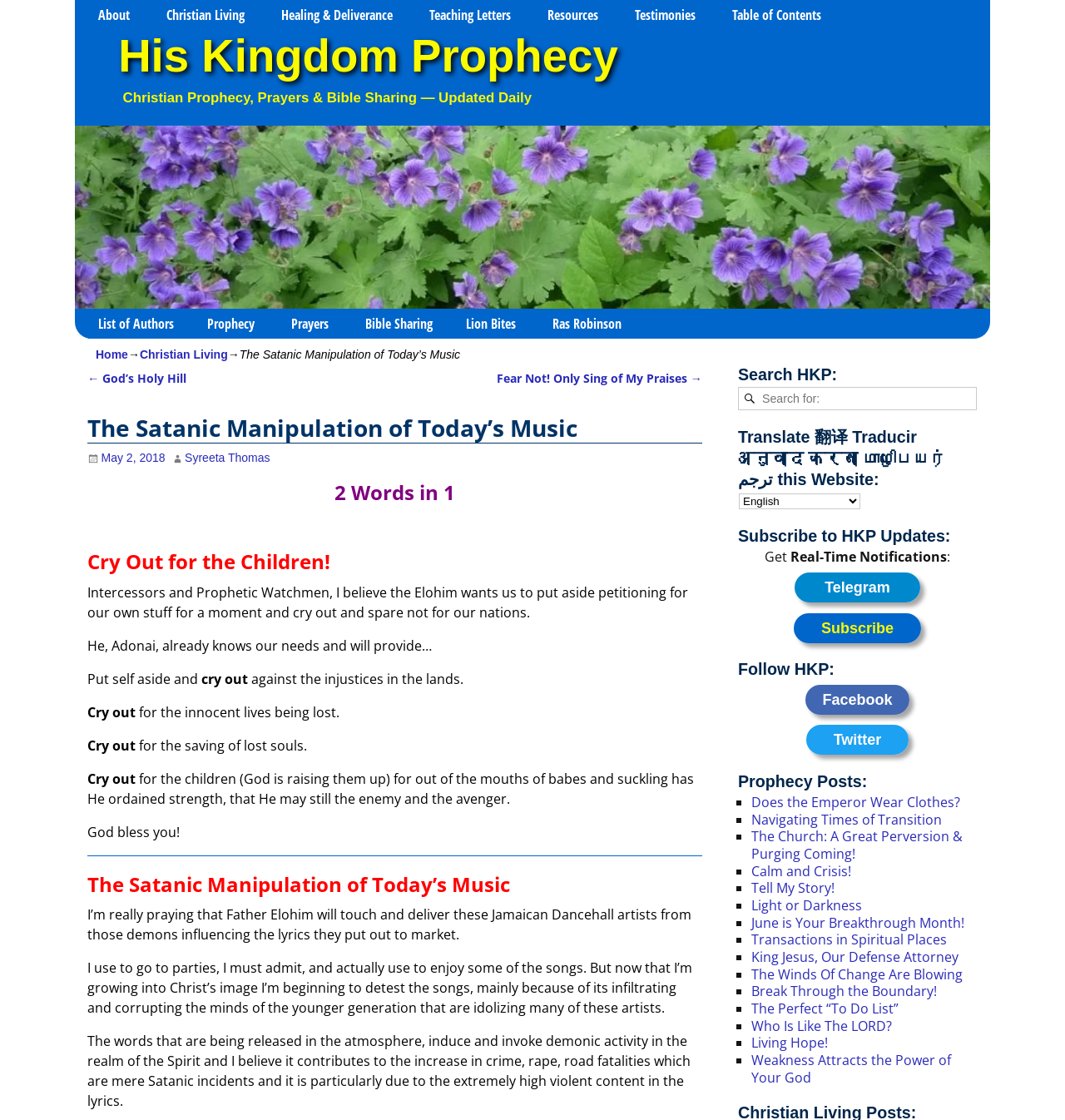Using the information in the image, could you please answer the following question in detail:
What is the purpose of the search box?

I inferred the answer by looking at the heading 'Search HKP:' and the search box below it, which suggests that the purpose of the search box is to search the website.